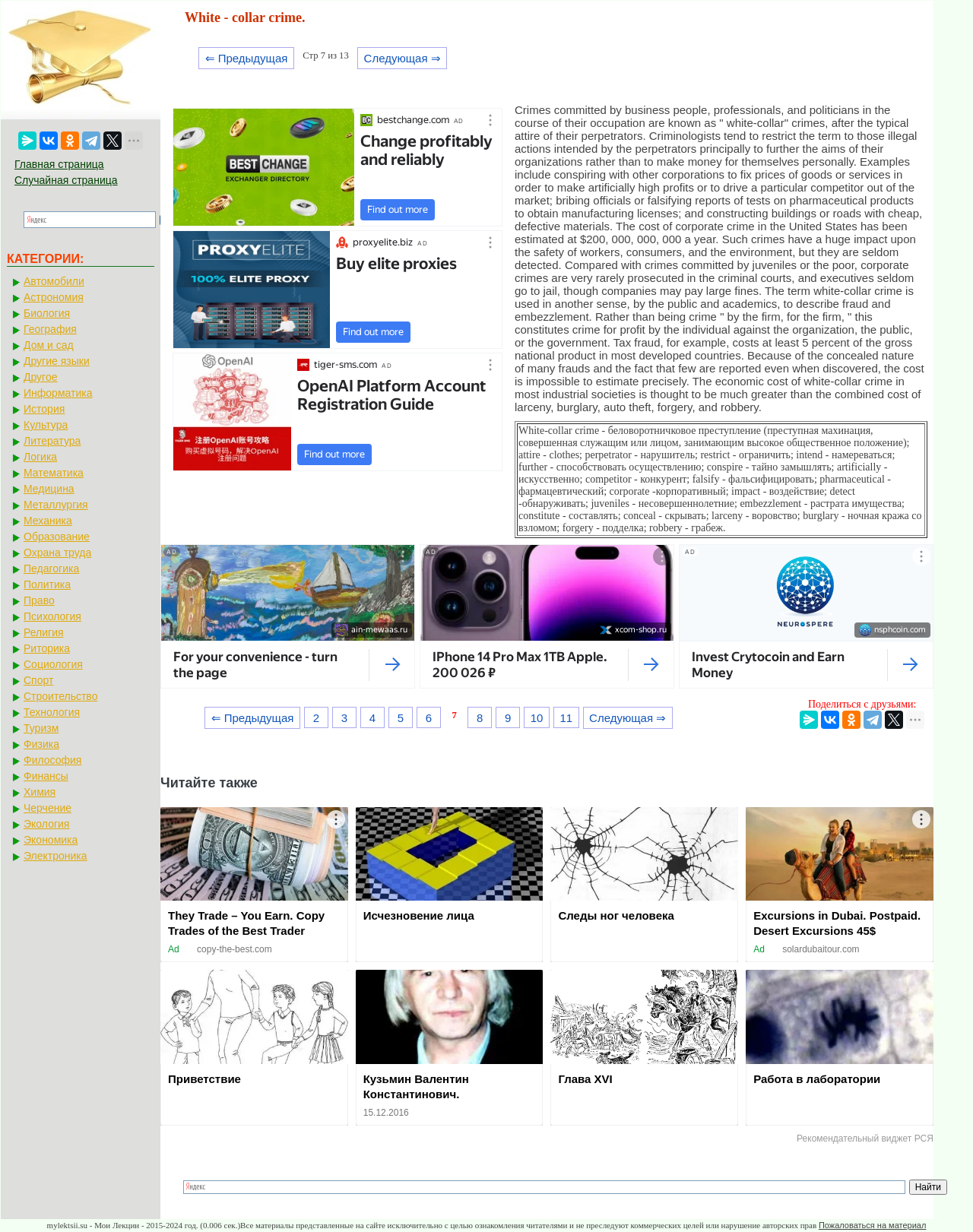Locate the bounding box coordinates for the element described below: "Пожаловаться на материал". The coordinates must be four float values between 0 and 1, formatted as [left, top, right, bottom].

[0.841, 0.991, 0.952, 0.998]